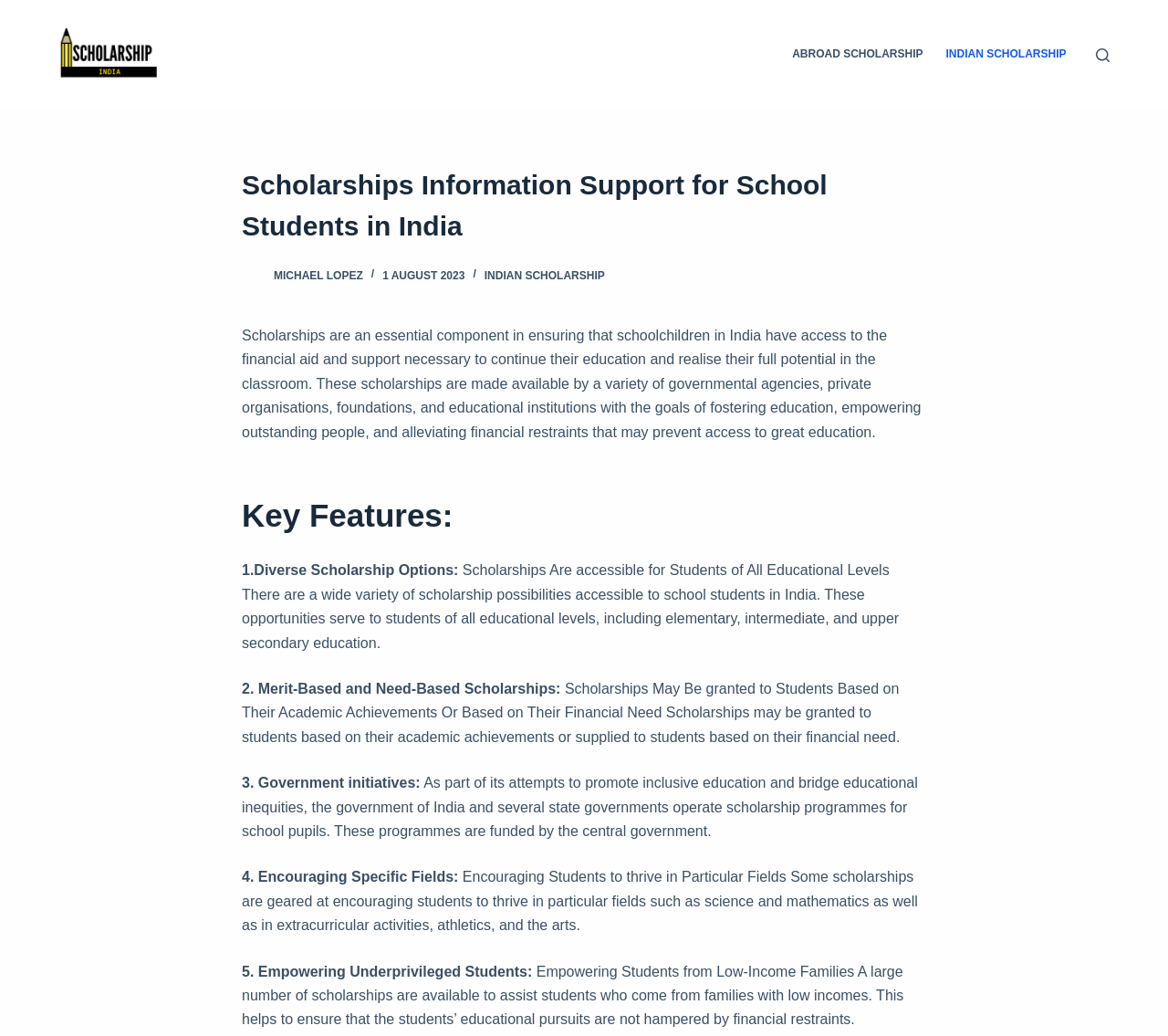How many key features of scholarships are mentioned?
Based on the image, answer the question in a detailed manner.

The webpage lists five key features of scholarships, which are: 1. Diverse Scholarship Options, 2. Merit-Based and Need-Based Scholarships, 3. Government initiatives, 4. Encouraging Specific Fields, and 5. Empowering Underprivileged Students.